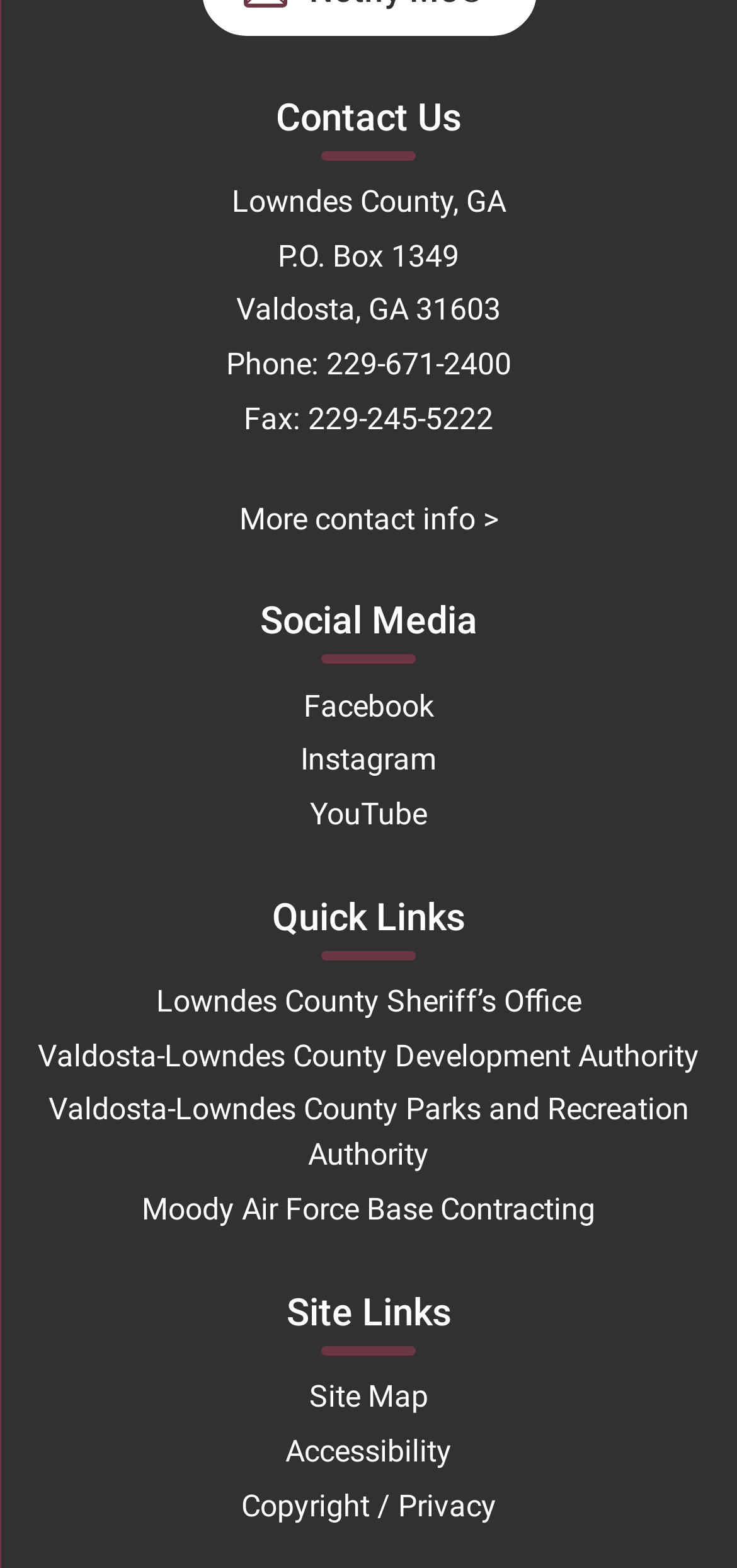Please give the bounding box coordinates of the area that should be clicked to fulfill the following instruction: "Check site map". The coordinates should be in the format of four float numbers from 0 to 1, i.e., [left, top, right, bottom].

[0.419, 0.879, 0.581, 0.902]